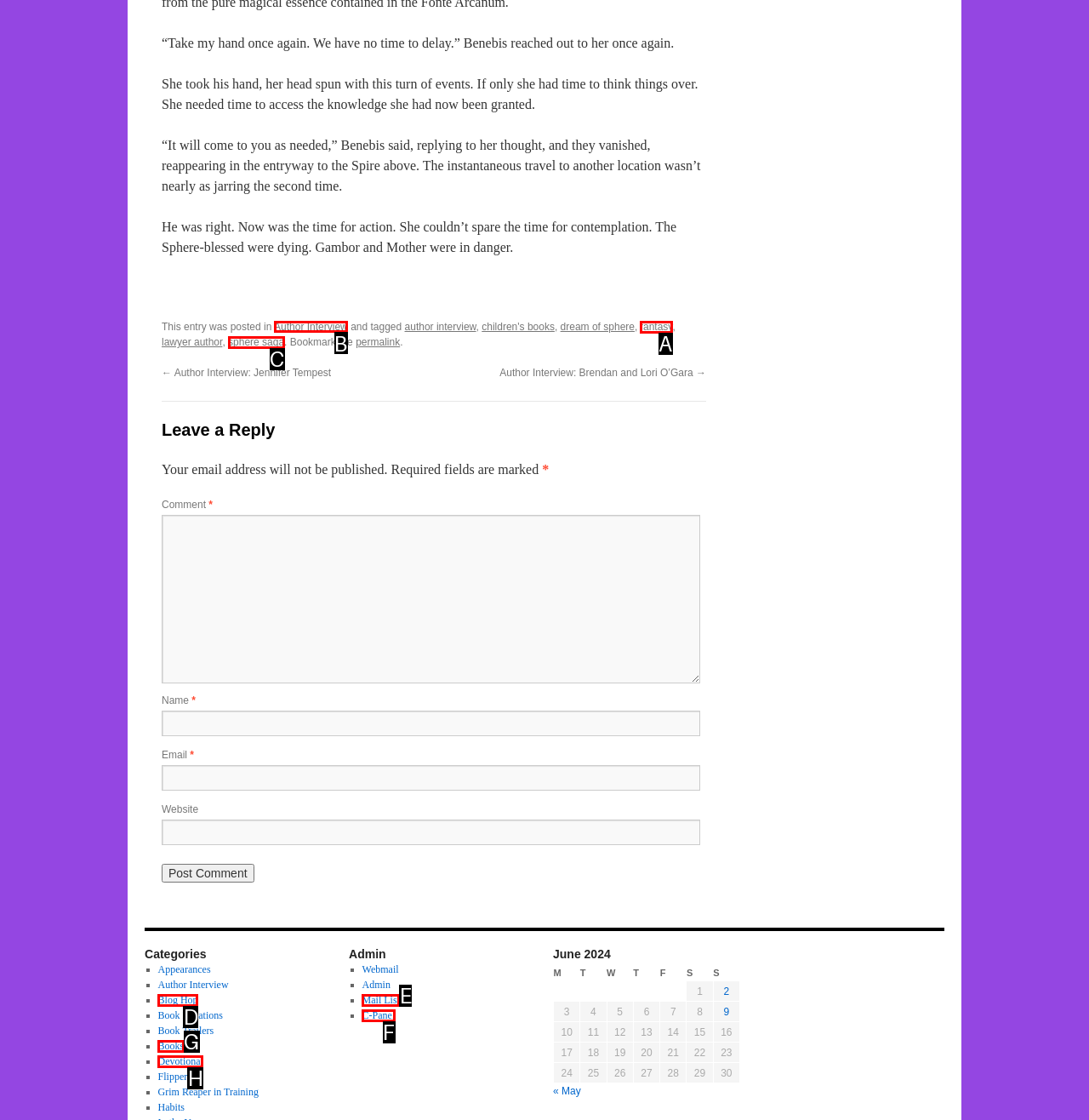Choose the correct UI element to click for this task: View author interview Answer using the letter from the given choices.

B